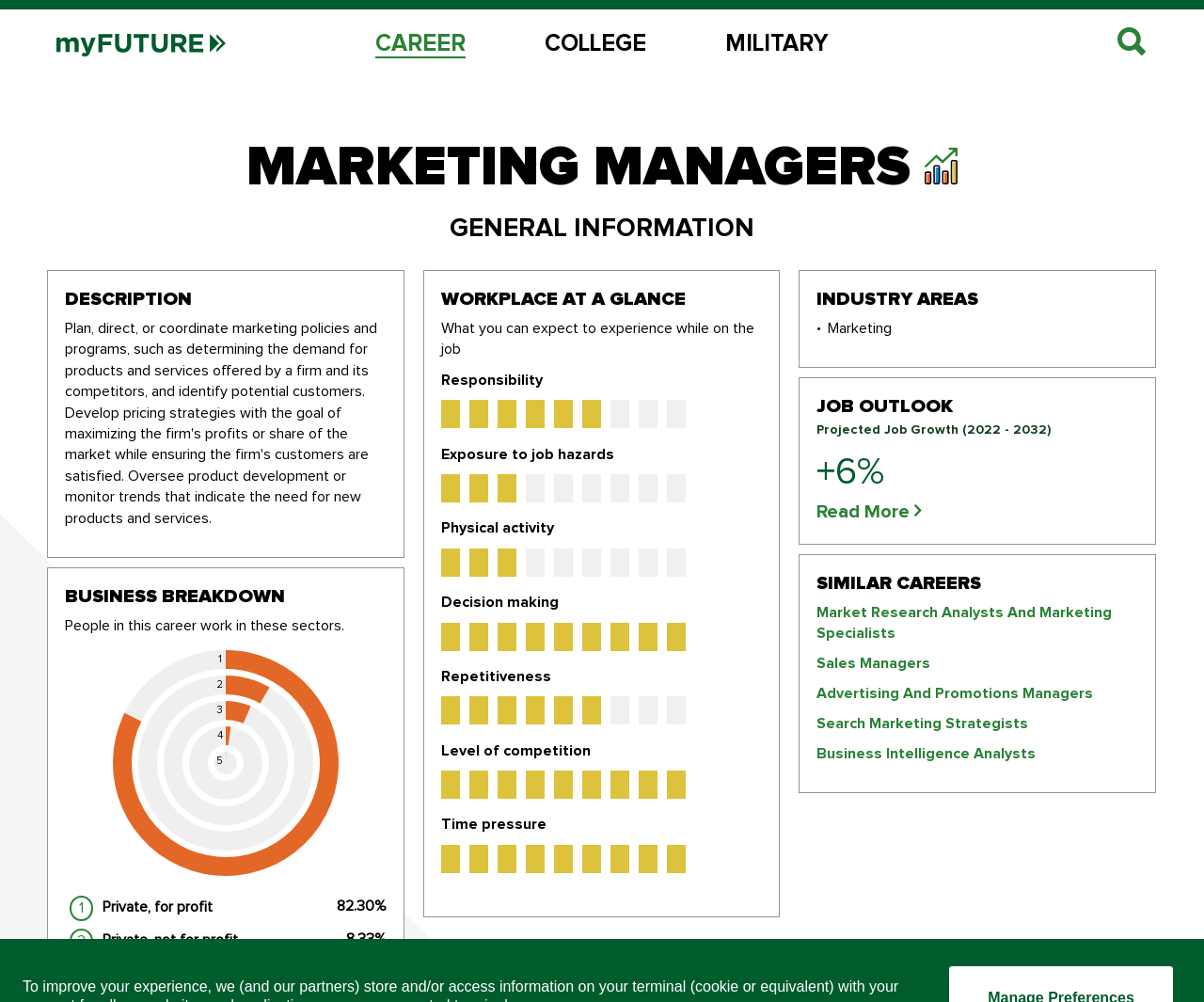Locate the bounding box coordinates of the element that should be clicked to execute the following instruction: "View Marketing Research Analysts And Marketing Specialists".

[0.678, 0.601, 0.945, 0.642]